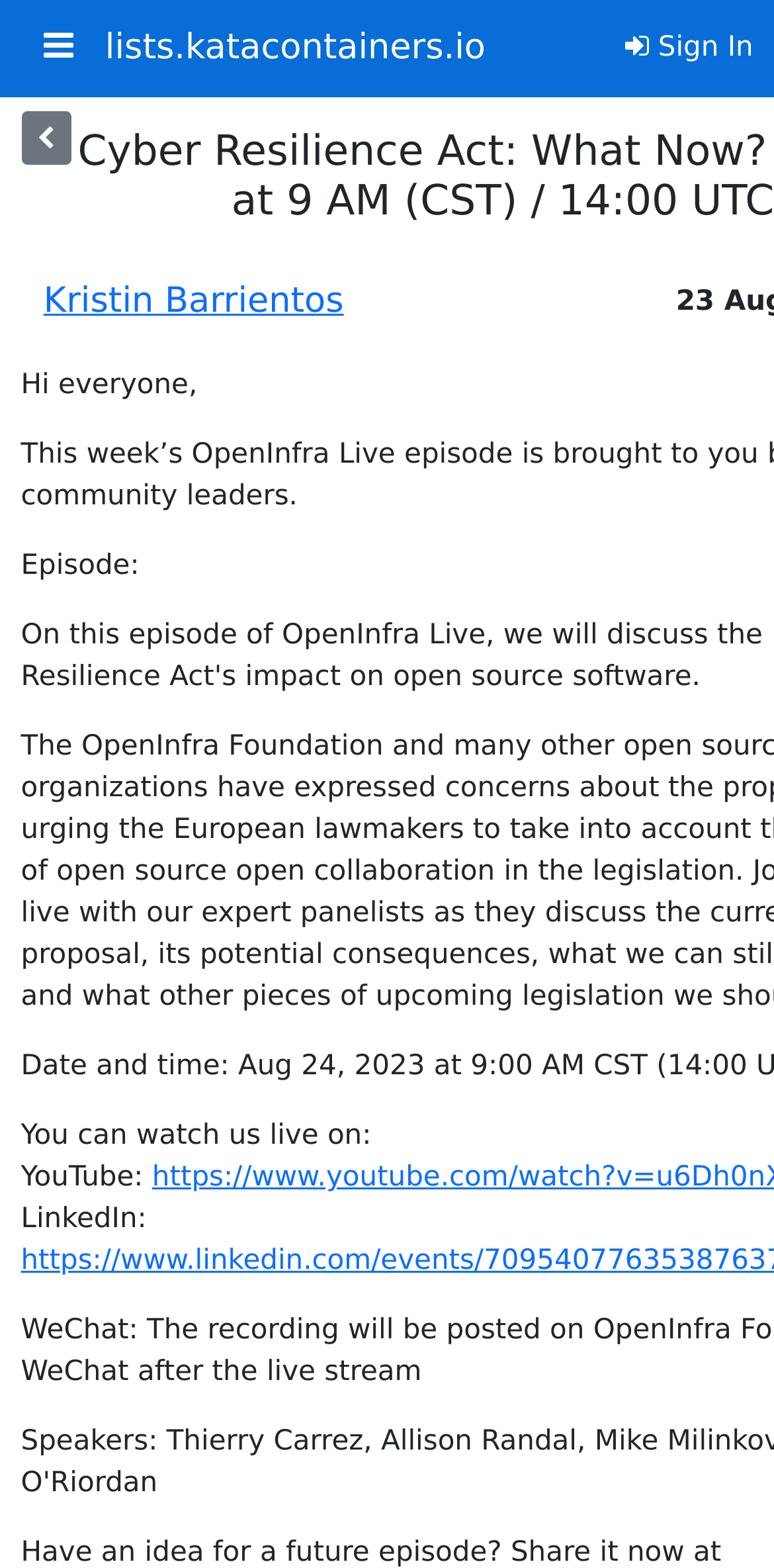What is the topic of the episode?
Using the image as a reference, give an elaborate response to the question.

The topic of the episode can be inferred from the root element's text, which contains the phrase 'Cyber Resilience Act: What Now?'. This suggests that the episode is about the Cyber Resilience Act.